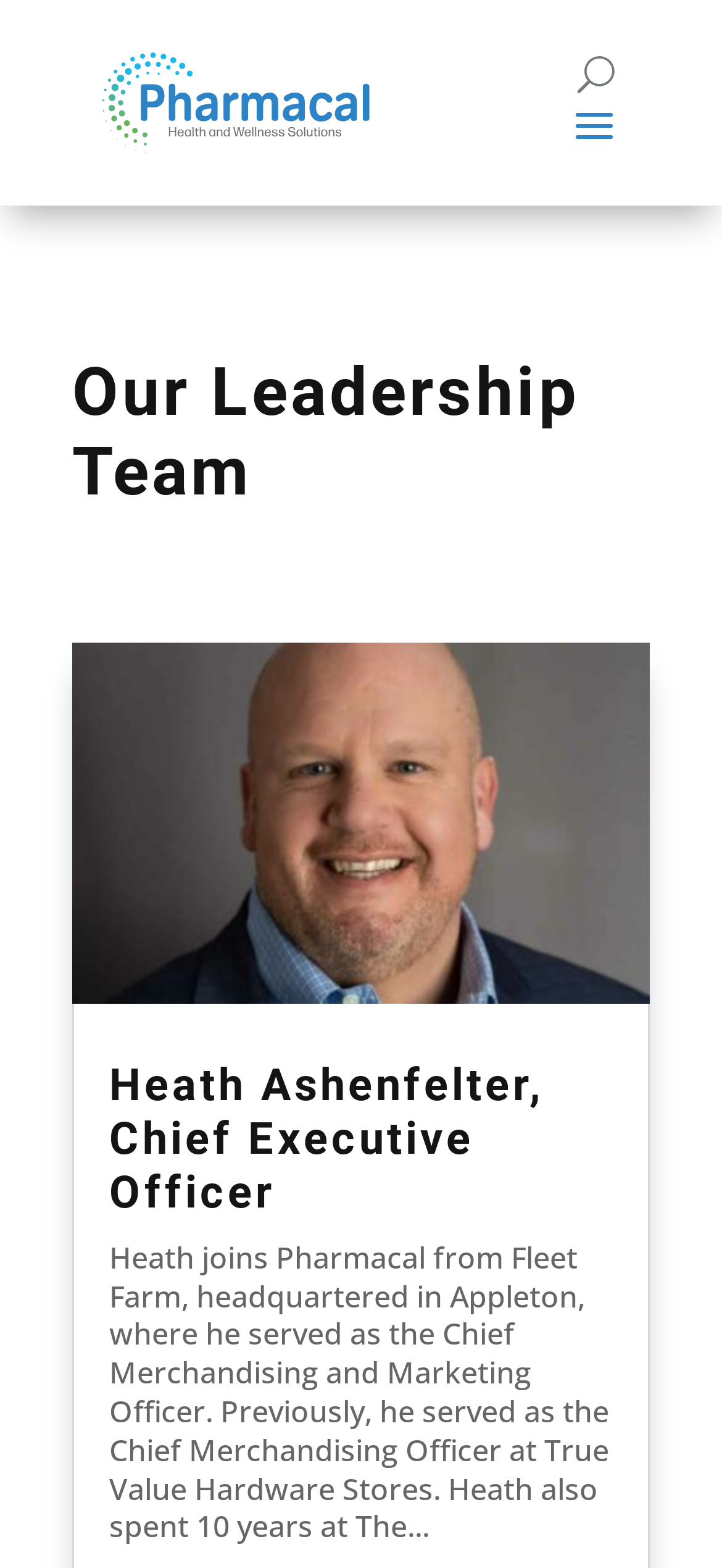Deliver a detailed narrative of the webpage's visual and textual elements.

The webpage is about the leadership team of Pharmacal Health and Wellness Solutions. At the top left corner, there is a Pharmacal logo, which is a clickable link. To the right of the logo, there is a button labeled "U". 

Below the logo, there is a heading that reads "Our Leadership Team". Under this heading, there is a section dedicated to Heath Ashenfelter, the Chief Executive Officer. His name is displayed as a link, accompanied by an image. Below his name, there is a heading with his title and name again, followed by a brief bio that describes his previous work experience at Fleet Farm and True Value Hardware Stores.